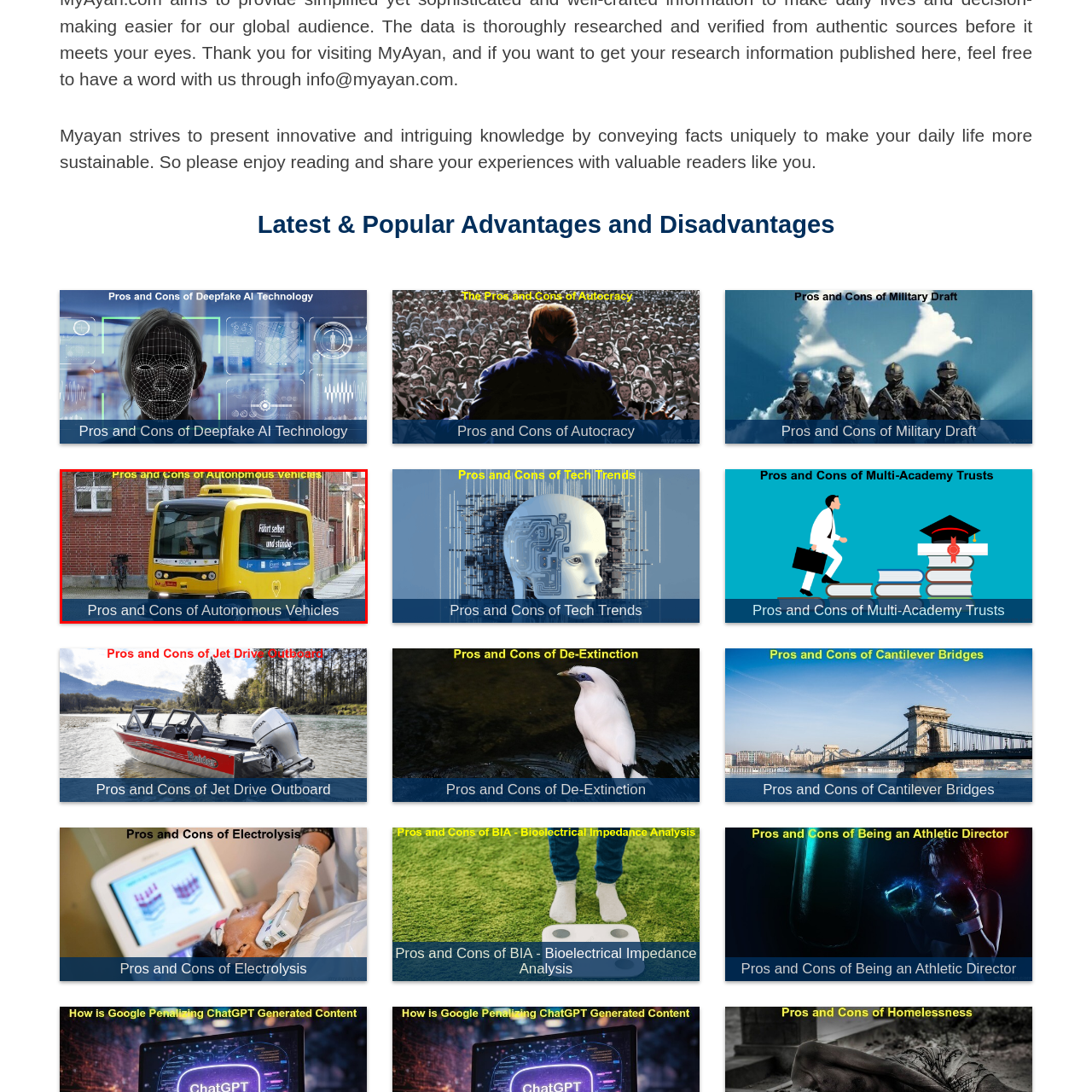What is the background of the image?
Observe the image within the red bounding box and formulate a detailed response using the visual elements present.

The caption describes the background of the image as a brick wall of a building, which contributes to the modern urban environment setting.